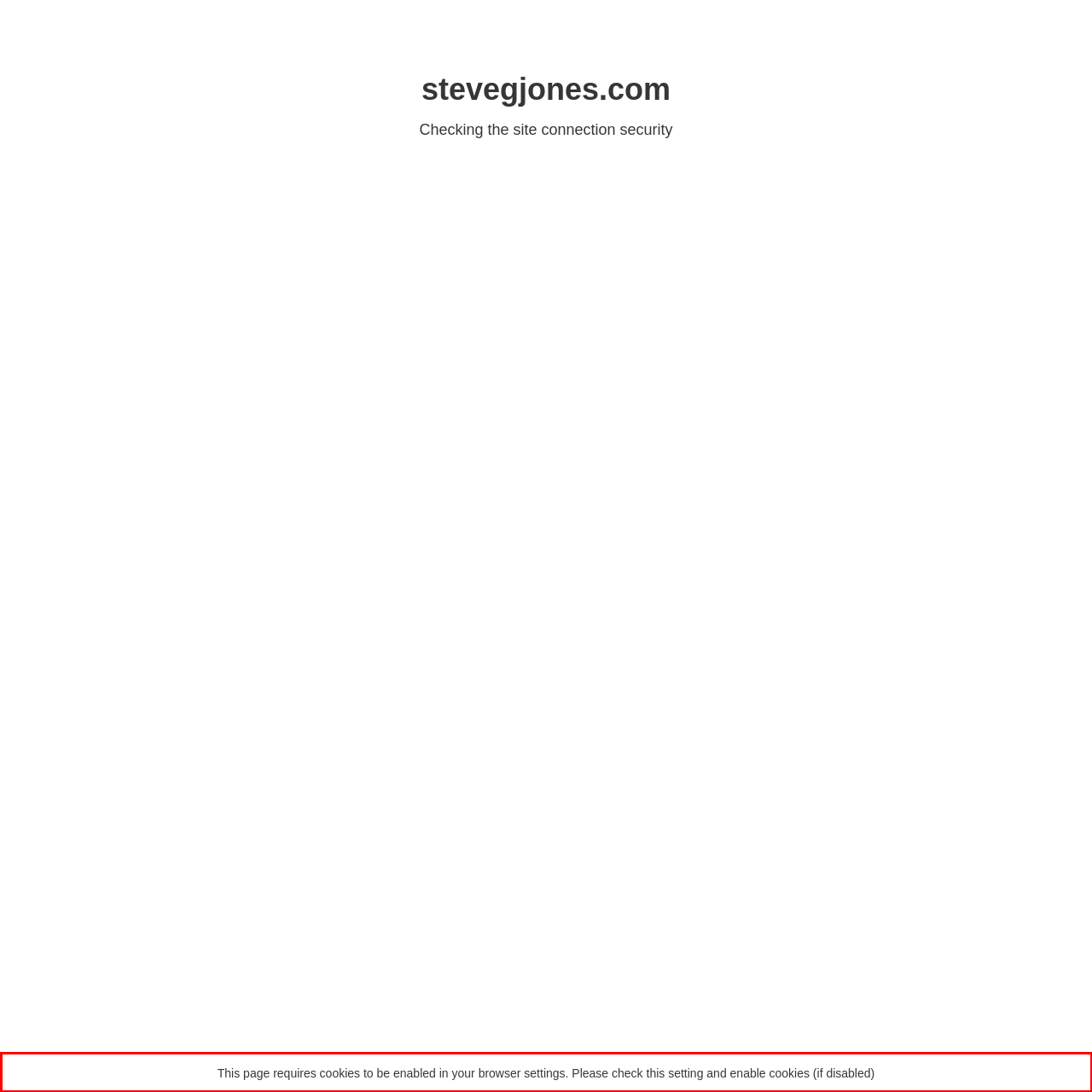Please perform OCR on the text within the red rectangle in the webpage screenshot and return the text content.

This page requires cookies to be enabled in your browser settings. Please check this setting and enable cookies (if disabled)